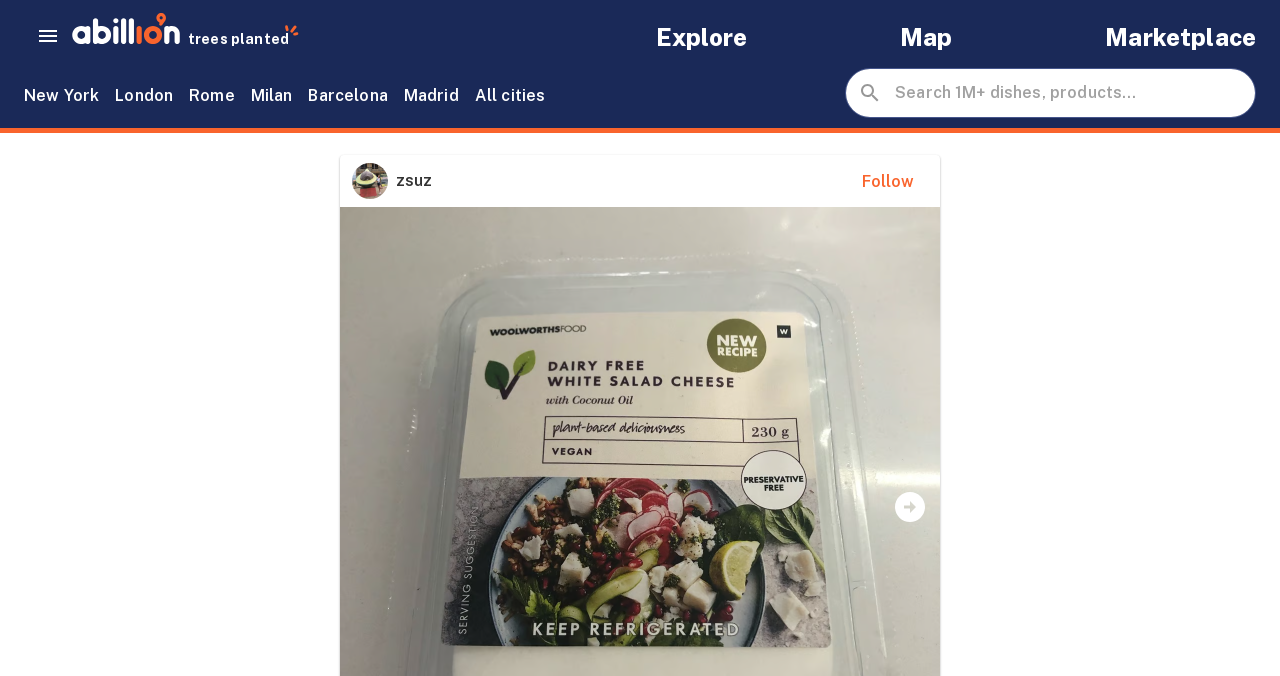Carefully examine the image and provide an in-depth answer to the question: What are the navigation options?

I determined the answer by looking at the navigation element that contains links to Explore, Map, and Marketplace, which are the navigation options available on the webpage.